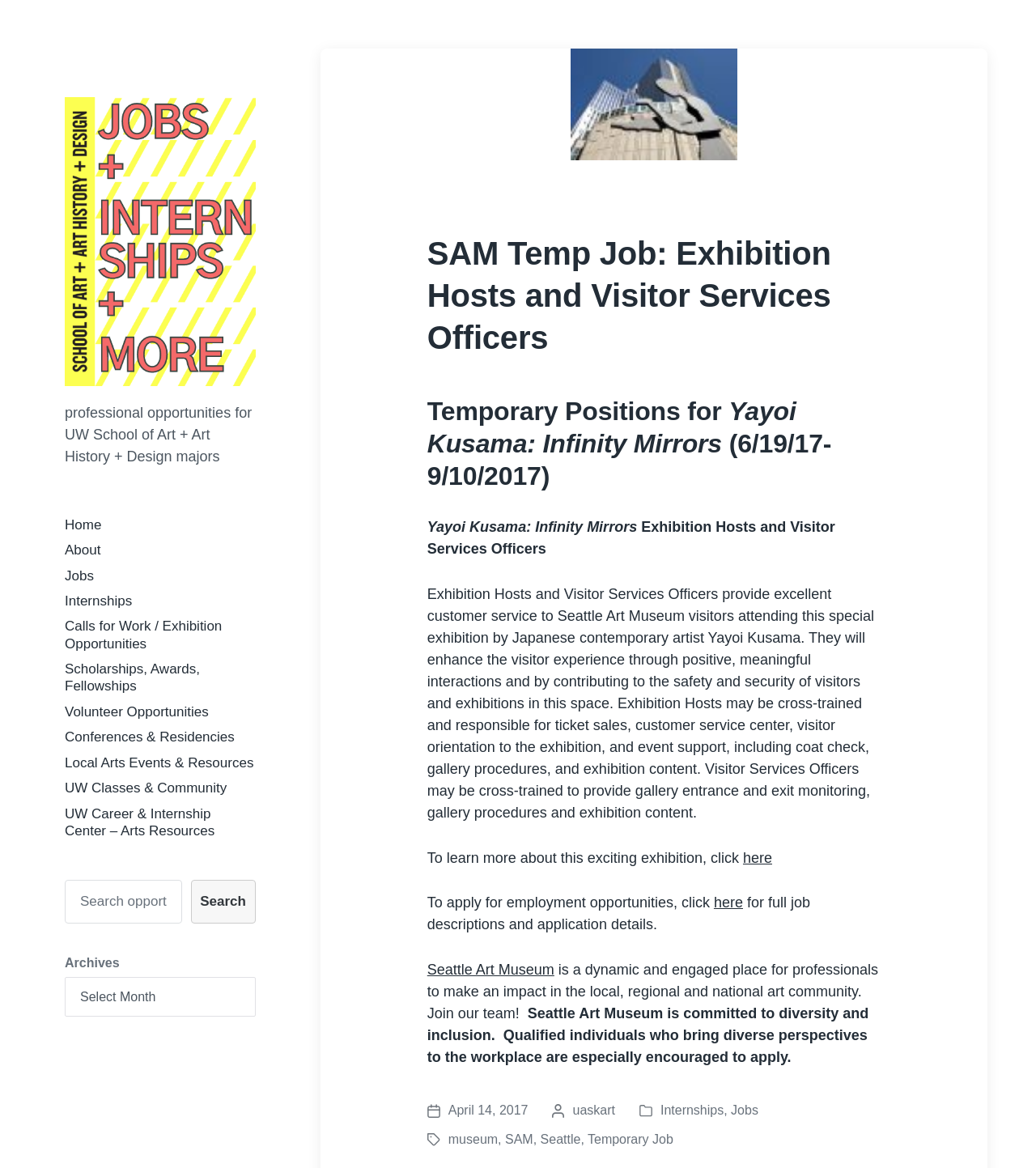What is the name of the artist whose exhibition is mentioned?
Using the image, give a concise answer in the form of a single word or short phrase.

Yayoi Kusama